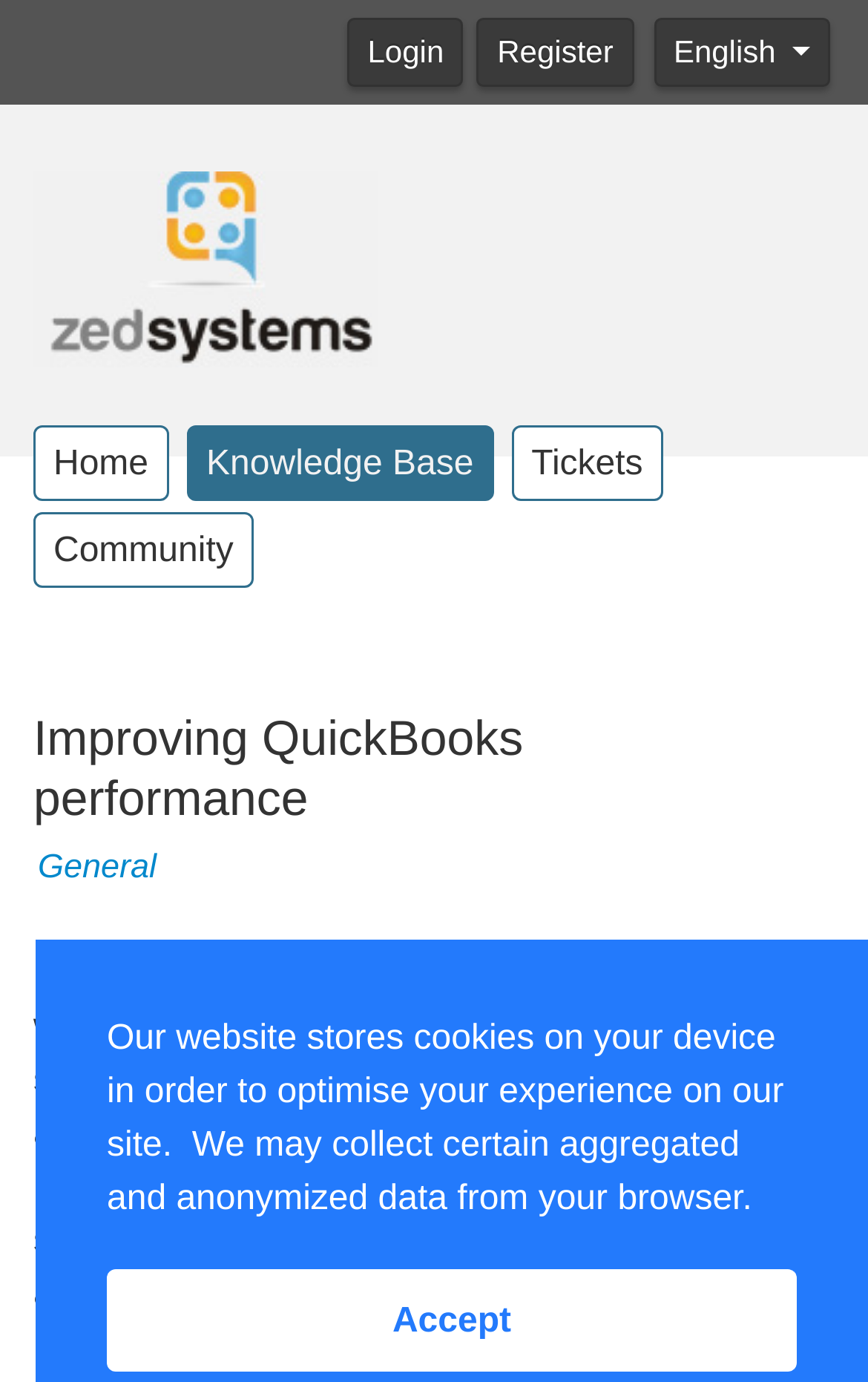Give a detailed account of the webpage, highlighting key information.

The webpage is about improving QuickBooks performance, provided by Zed Systems. At the top right corner, there are three buttons: "Login", "Register", and "English". Below these buttons, there is a header section with a logo of Zed Systems on the left, which is an image, and a link to the homepage. 

To the right of the logo, there are four links: "Home", "Knowledge Base", "Tickets", and "Community". 

Below the header section, there is a main heading that reads "Improving QuickBooks performance". Underneath this heading, there is a link to "General" on the left. 

On the lower part of the page, there is a notification message that informs users about the website's cookie policy. This message is accompanied by an "Accept" button at the bottom right corner. 

Finally, at the very bottom of the page, there is a call-to-action element that says "Leave us a message!".